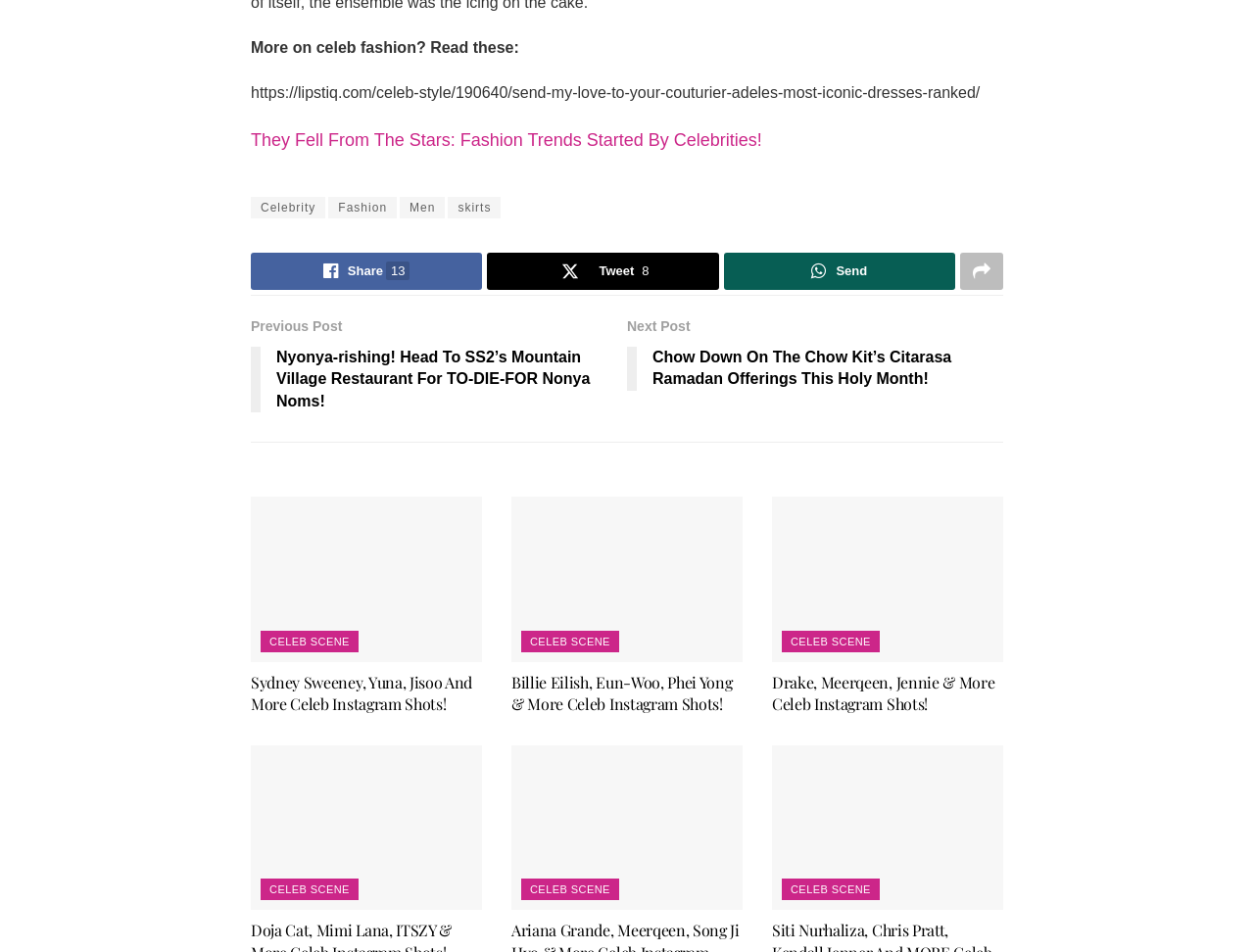Determine the bounding box coordinates of the section I need to click to execute the following instruction: "Share this article". Provide the coordinates as four float numbers between 0 and 1, i.e., [left, top, right, bottom].

[0.2, 0.265, 0.385, 0.304]